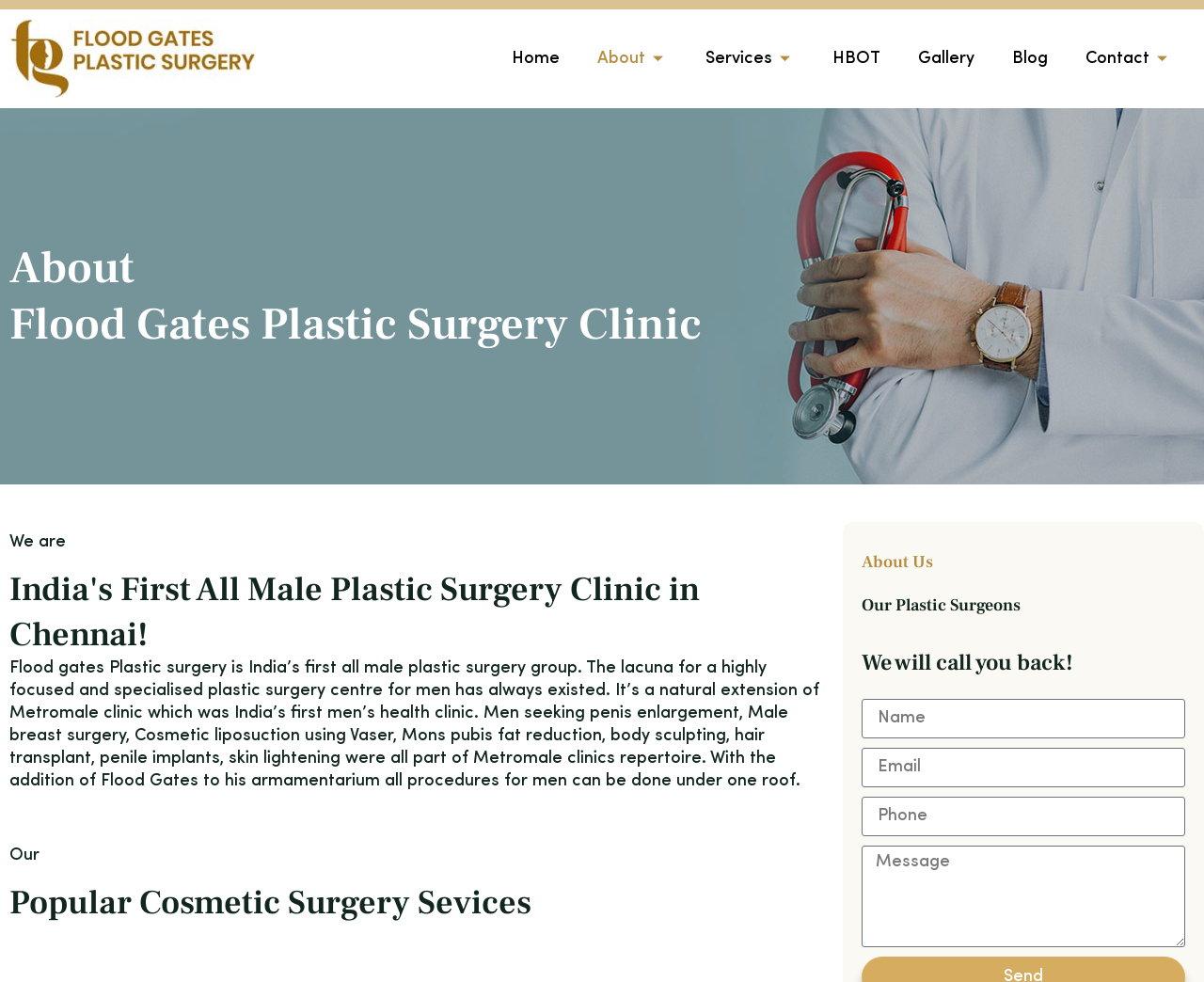Pinpoint the bounding box coordinates of the clickable area necessary to execute the following instruction: "Click the Services link". The coordinates should be given as four float numbers between 0 and 1, namely [left, top, right, bottom].

[0.57, 0.019, 0.676, 0.101]